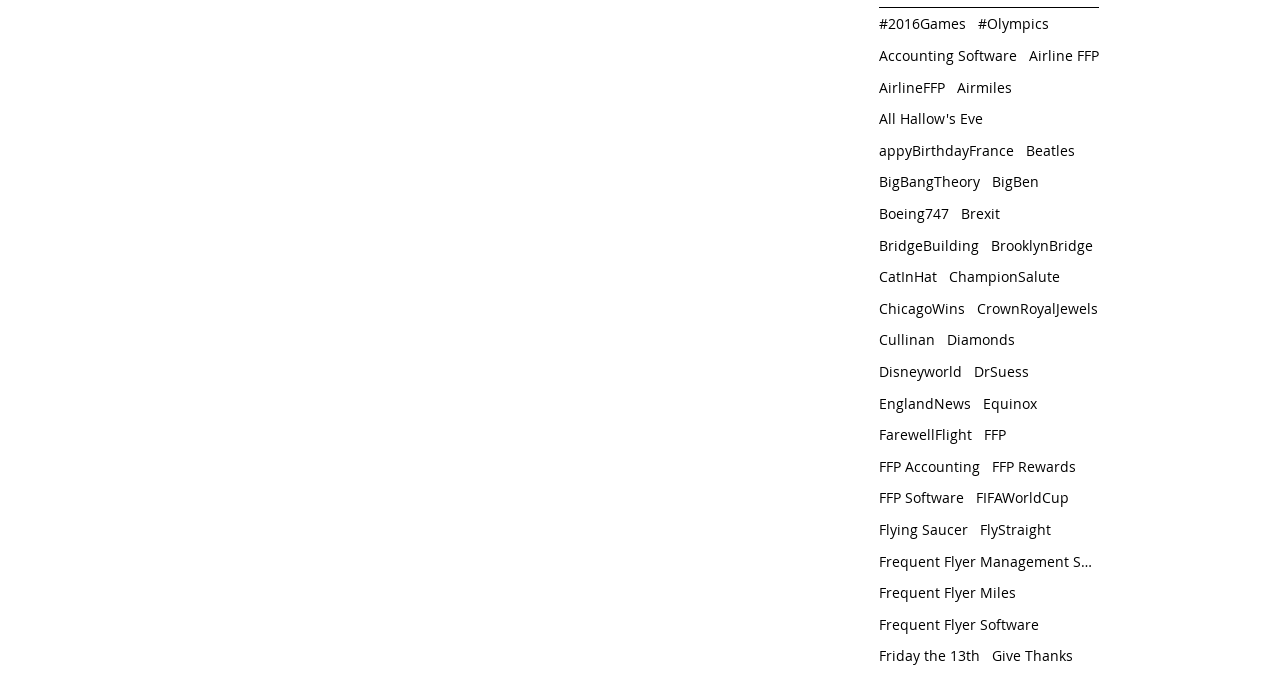Determine the bounding box coordinates of the clickable element to complete this instruction: "Explore the Airline FFP link". Provide the coordinates in the format of four float numbers between 0 and 1, [left, top, right, bottom].

[0.804, 0.068, 0.859, 0.096]